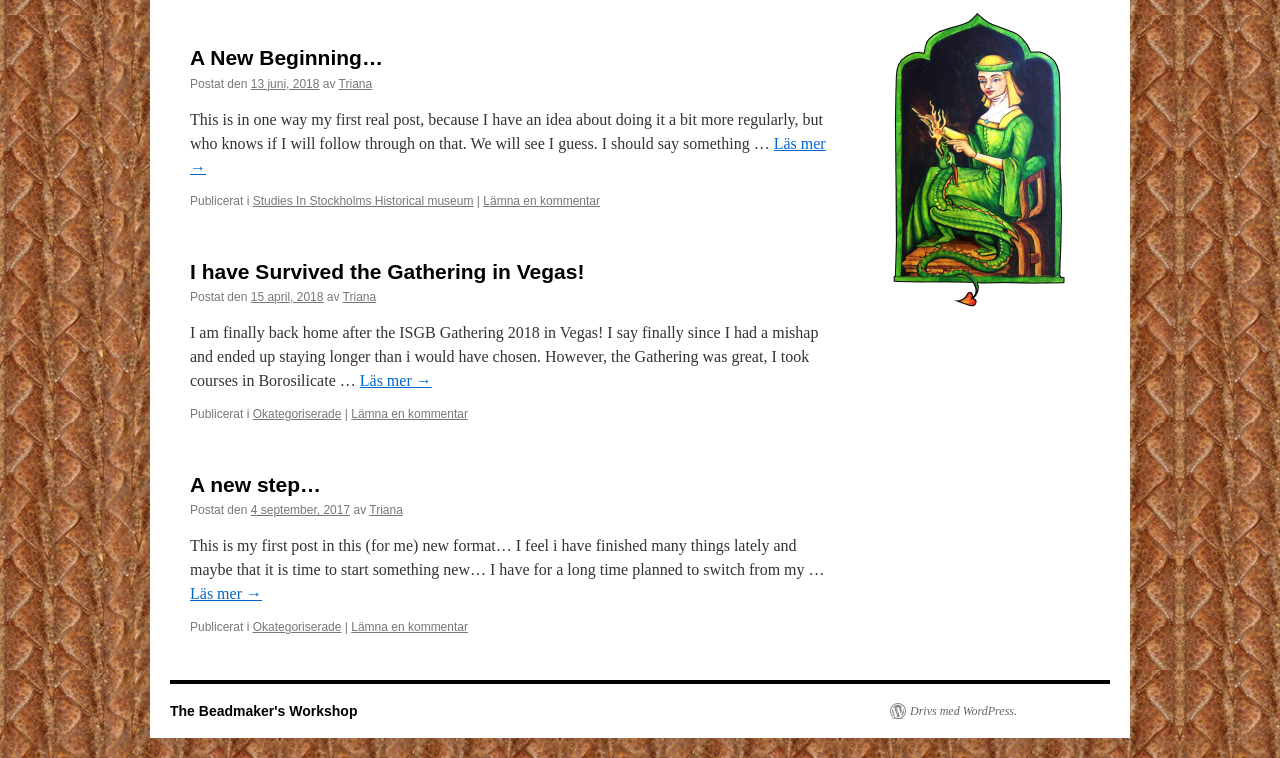Using the webpage screenshot, locate the HTML element that fits the following description and provide its bounding box: "Lämna en kommentar".

[0.378, 0.255, 0.469, 0.274]